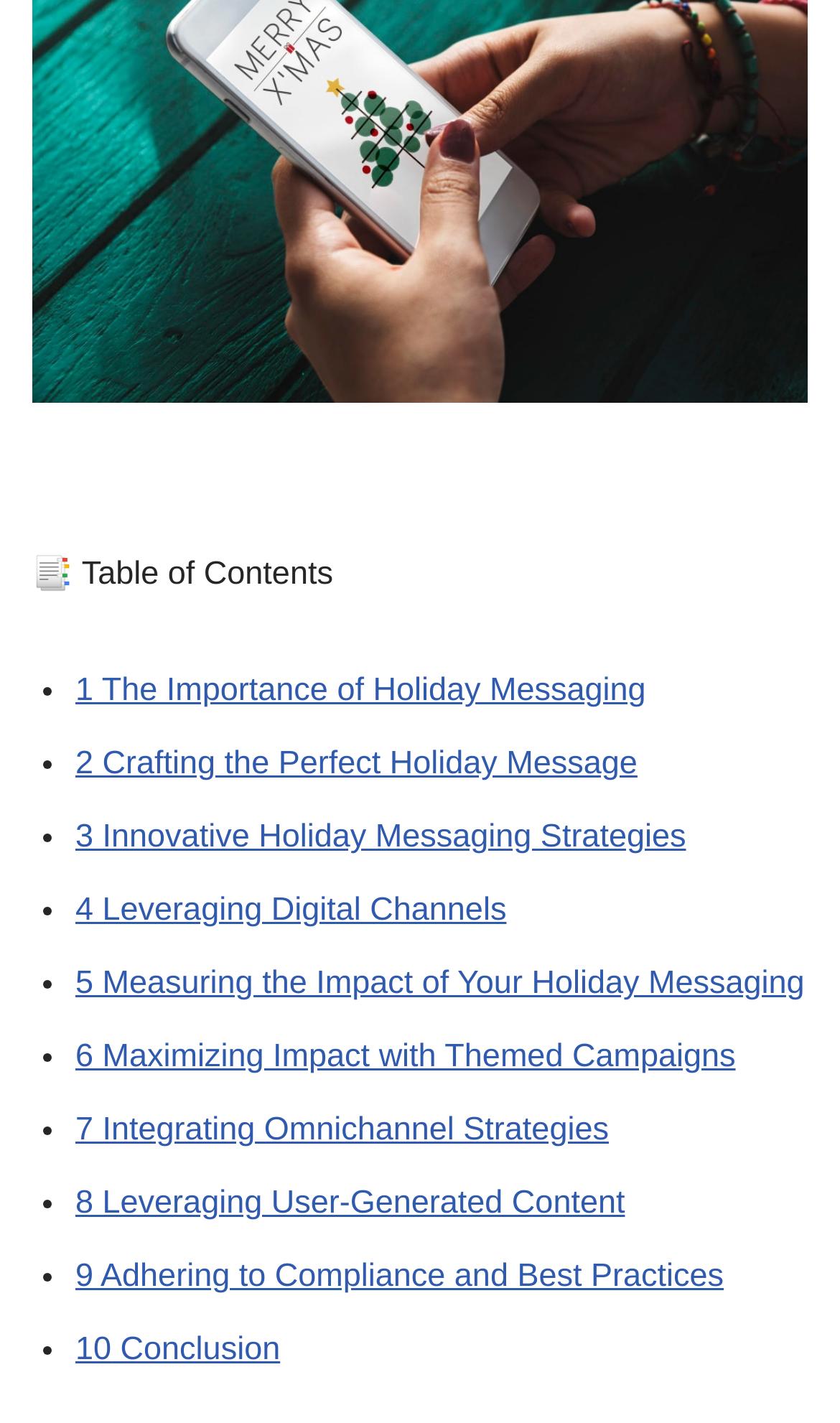What is the topic of the fifth list item?
Examine the image and give a concise answer in one word or a short phrase.

Measuring the Impact